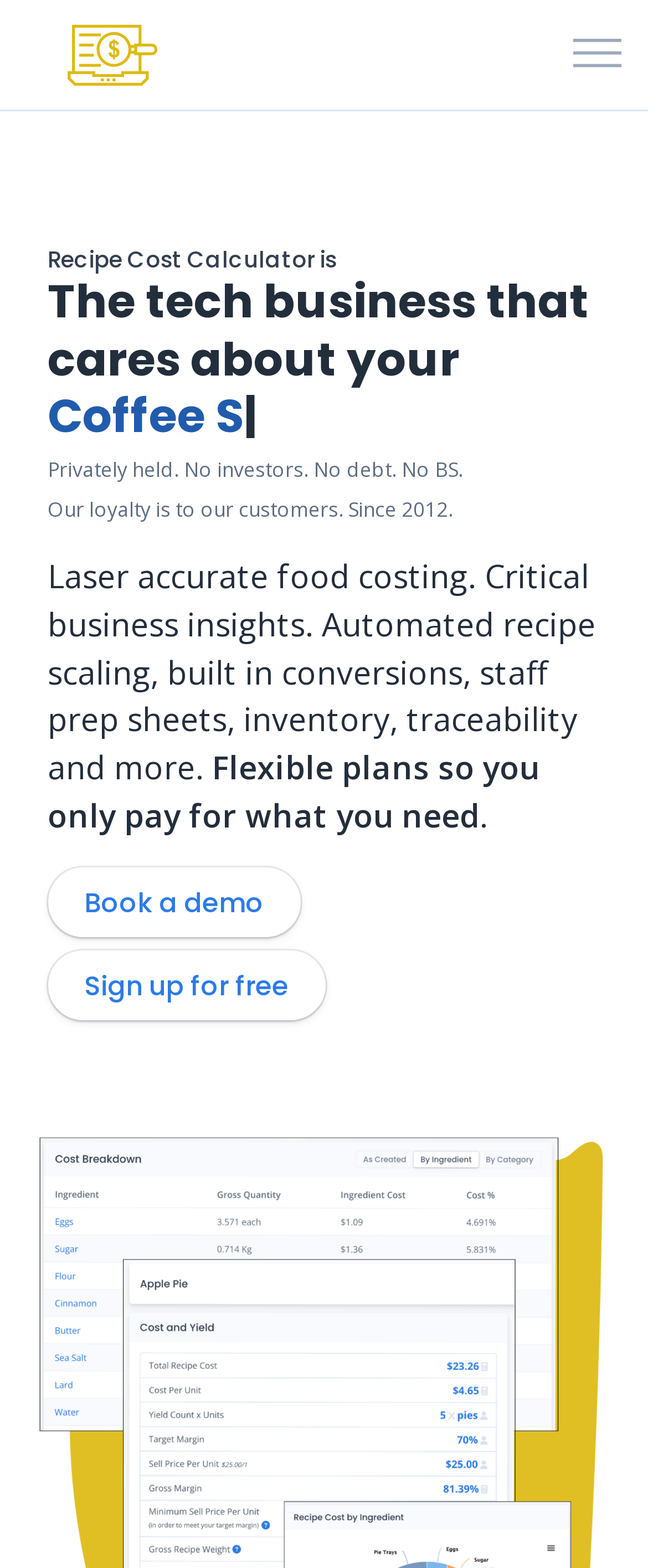Using the given description, provide the bounding box coordinates formatted as (top-left x, top-left y, bottom-right x, bottom-right y), with all values being floating point numbers between 0 and 1. Description: I Accept Cookies

None